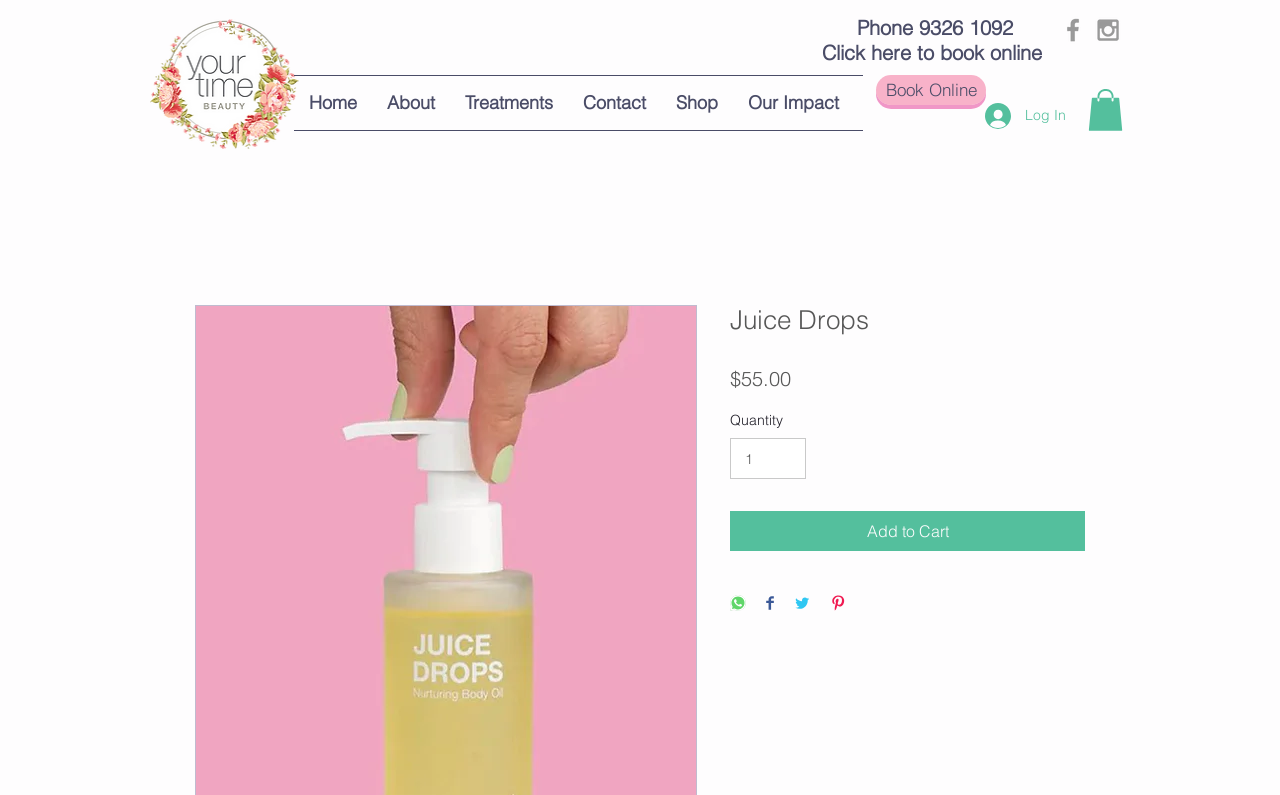What is the minimum quantity that can be selected?
Can you offer a detailed and complete answer to this question?

I found the minimum quantity by looking at the spinbutton element with the description 'Quantity' and the valuemin attribute set to 1.